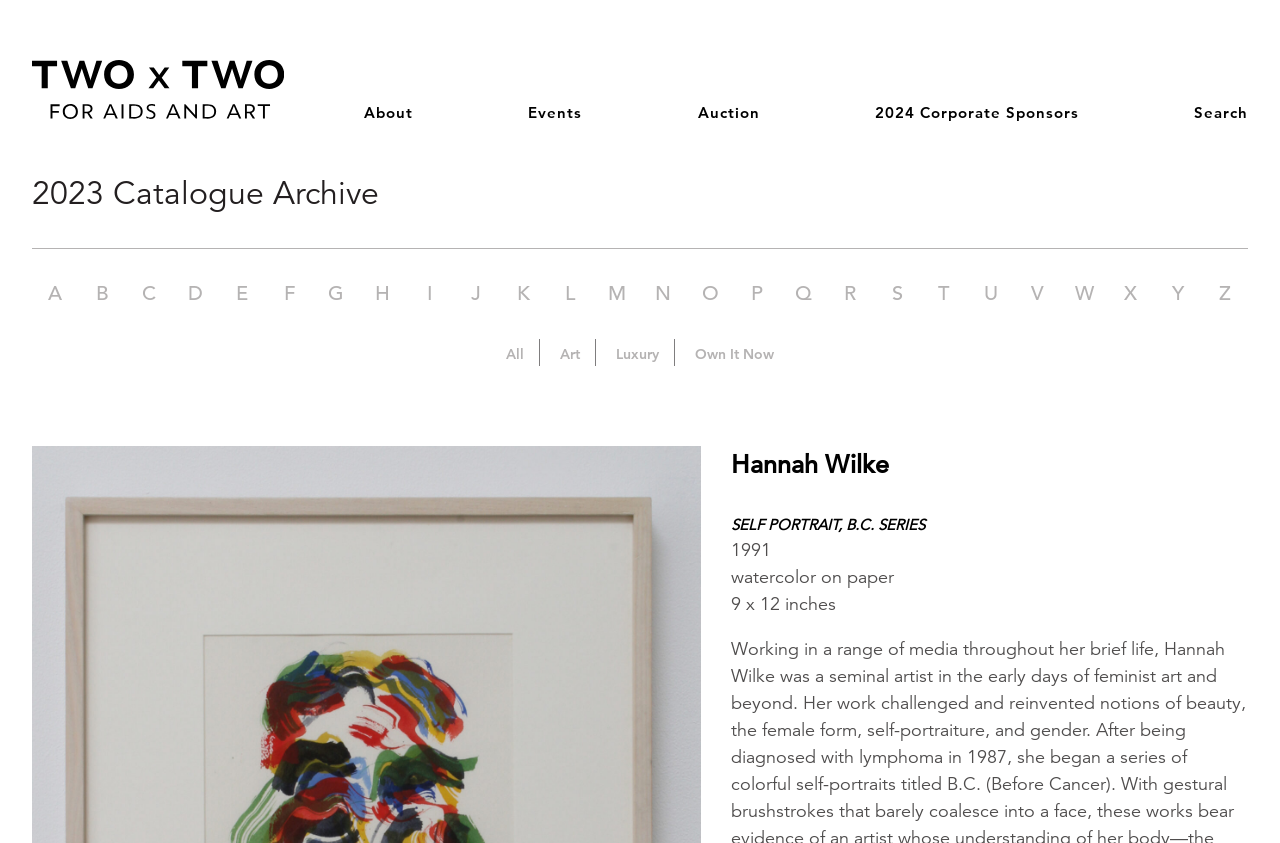What is the medium of the artwork featured on this webpage?
Based on the image, give a concise answer in the form of a single word or short phrase.

watercolor on paper